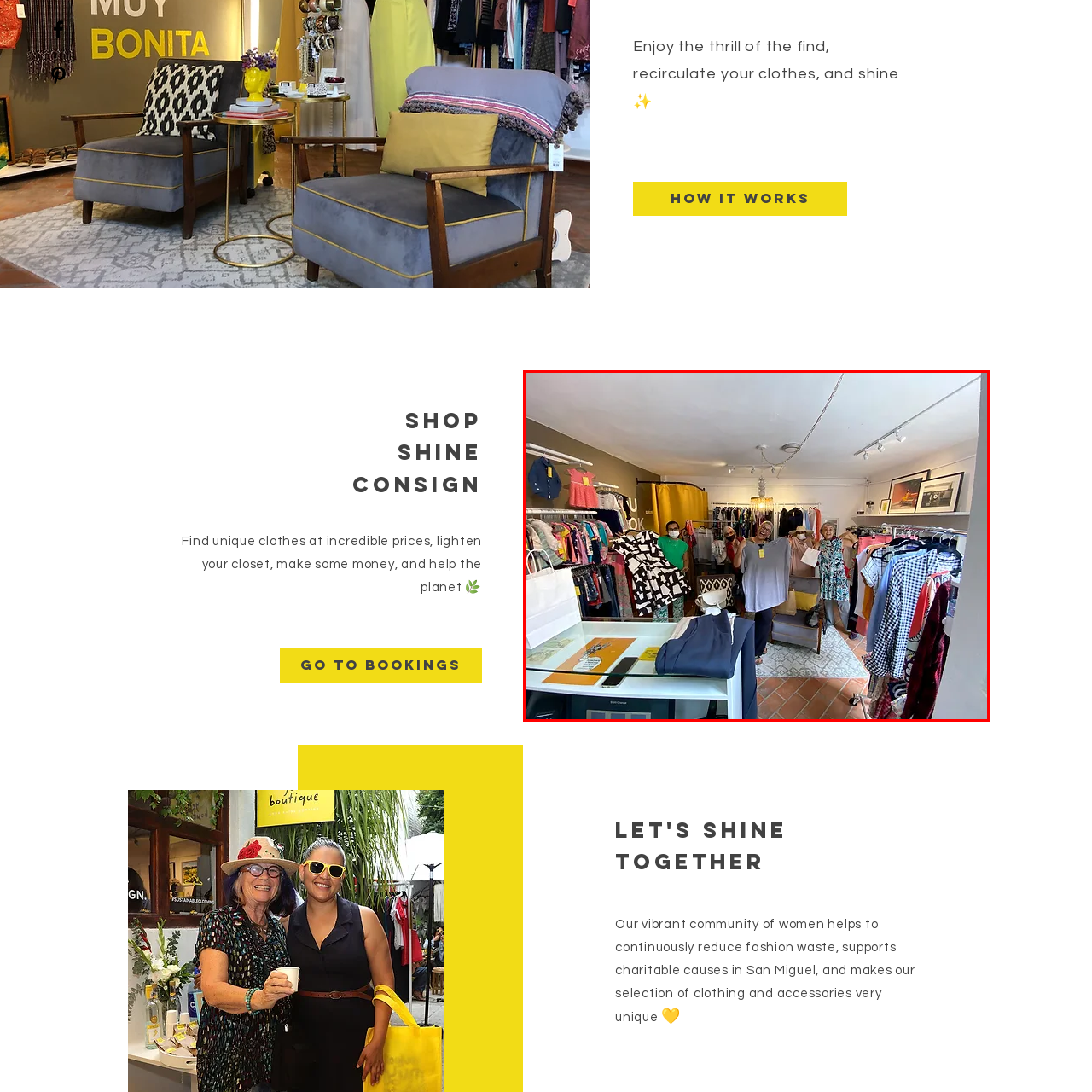Elaborate on the contents of the image highlighted by the red boundary in detail.

In a lively and colorful boutique atmosphere, a group of five women joyfully showcases the essence of sustainable fashion shopping. The room is adorned with vibrant clothing racks that display a variety of styles, from chic dresses to casual wear, inviting customers to explore unique finds. The bright lighting enhances the warm ambiance, while a stylish chair near the center adds a cozy touch. Each woman is holdng items from the rack, radiating enthusiasm for the clothing available. This scene encapsulates a community-driven effort towards recycling fashion and making conscious choices, reinforcing the joy of finding special pieces while supporting a greater cause. The atmosphere is cheerful, reflecting a mission to reduce fashion waste and foster a vibrant community of shoppers.